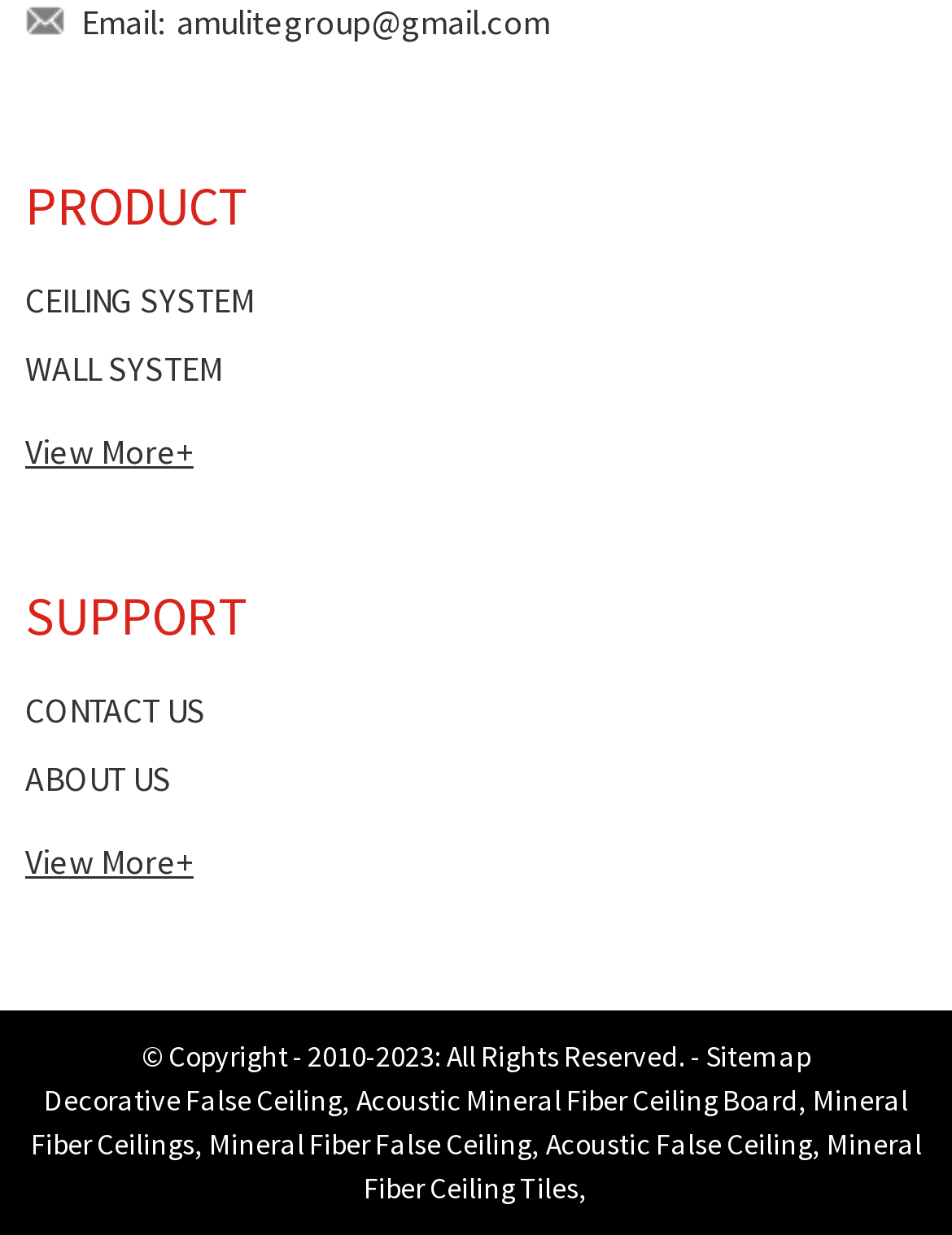Identify the bounding box for the UI element specified in this description: "Mineral Fiber Ceilings". The coordinates must be four float numbers between 0 and 1, formatted as [left, top, right, bottom].

[0.032, 0.876, 0.954, 0.941]